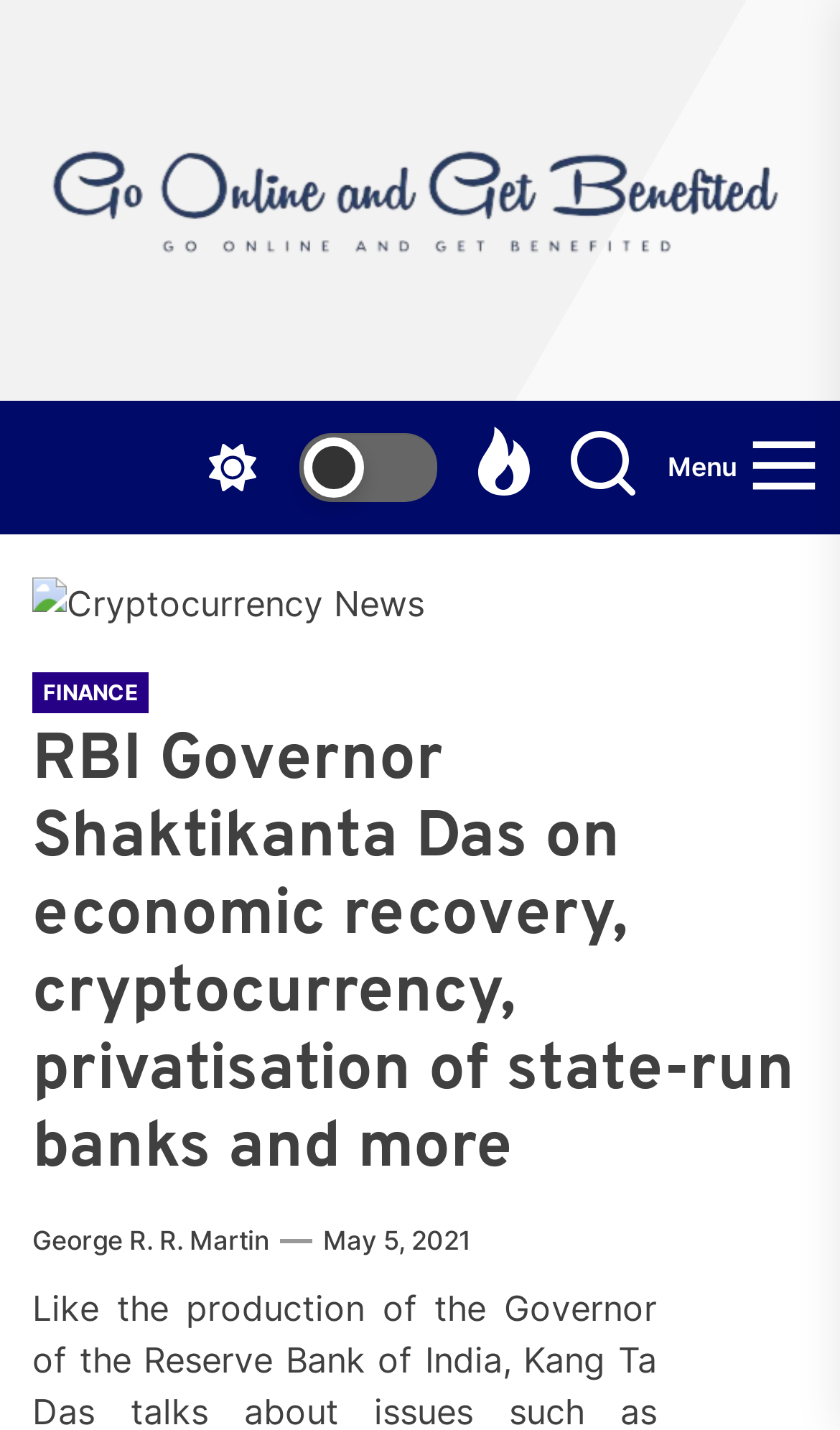When was the article published?
Answer the question with a single word or phrase by looking at the picture.

May 5, 2021